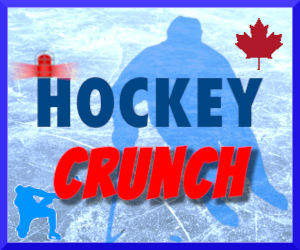Deliver an in-depth description of the image, highlighting major points.

The image titled "Hockey Crunch" features bold, dynamic graphics that highlight the theme of hockey. The word "HOCKEY" is prominently displayed in a strong blue font, evoking a sense of energy and excitement, while "CRUNCH" is presented in a vibrant red, emphasizing impact and action. A silhouette of a hockey player is featured in the background, suggesting movement and agility on the ice. The image is accentuated with a visual representation of a Canadian maple leaf, symbolizing national pride, and a stylized goalpost, enhancing its authenticity and connection to the sport. The overall design is framed in a blue border, tying the elements together and reinforcing the energetic theme of hockey.